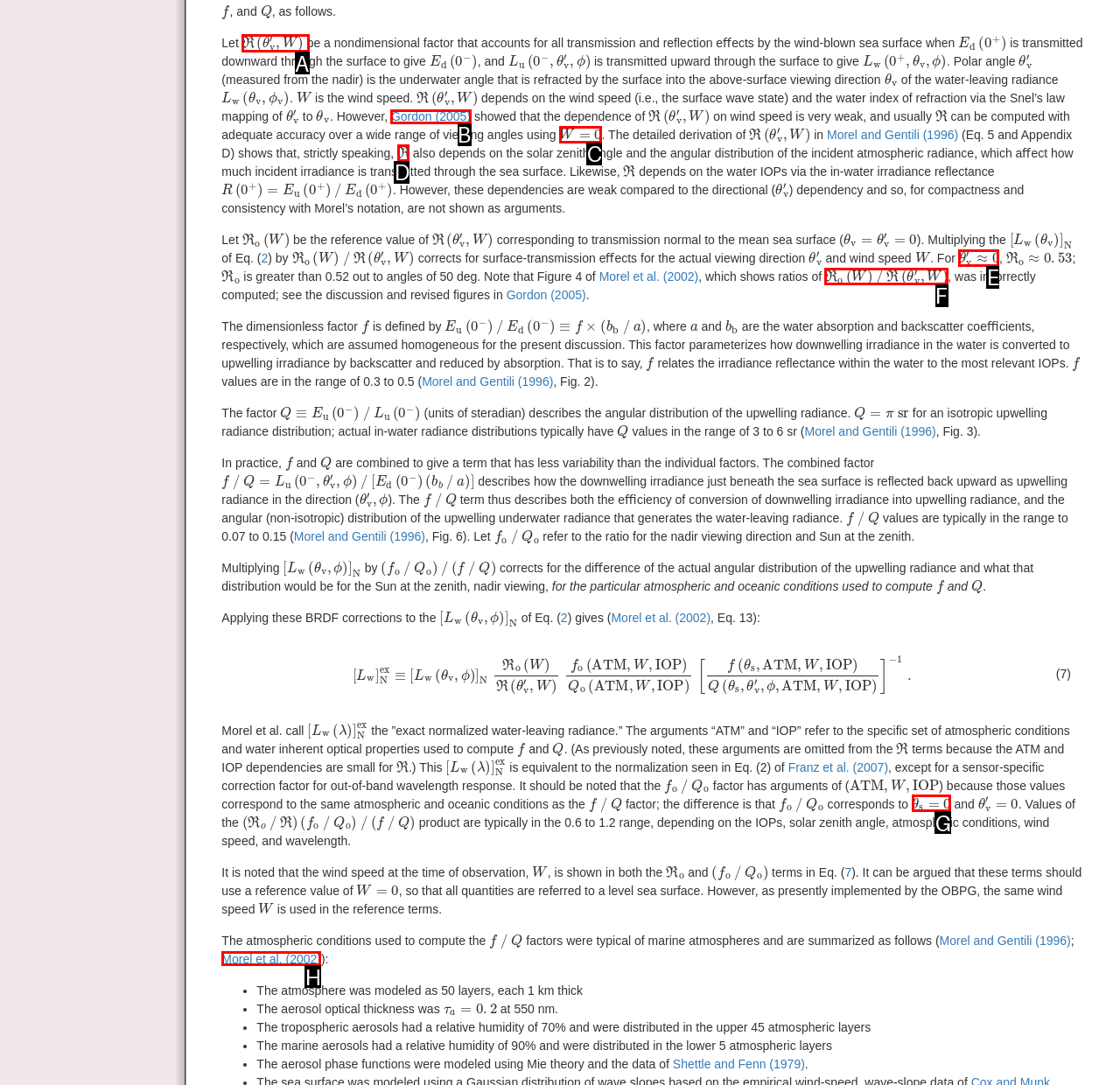Decide which UI element to click to accomplish the task: Click ABOUT AMUNDI
Respond with the corresponding option letter.

None